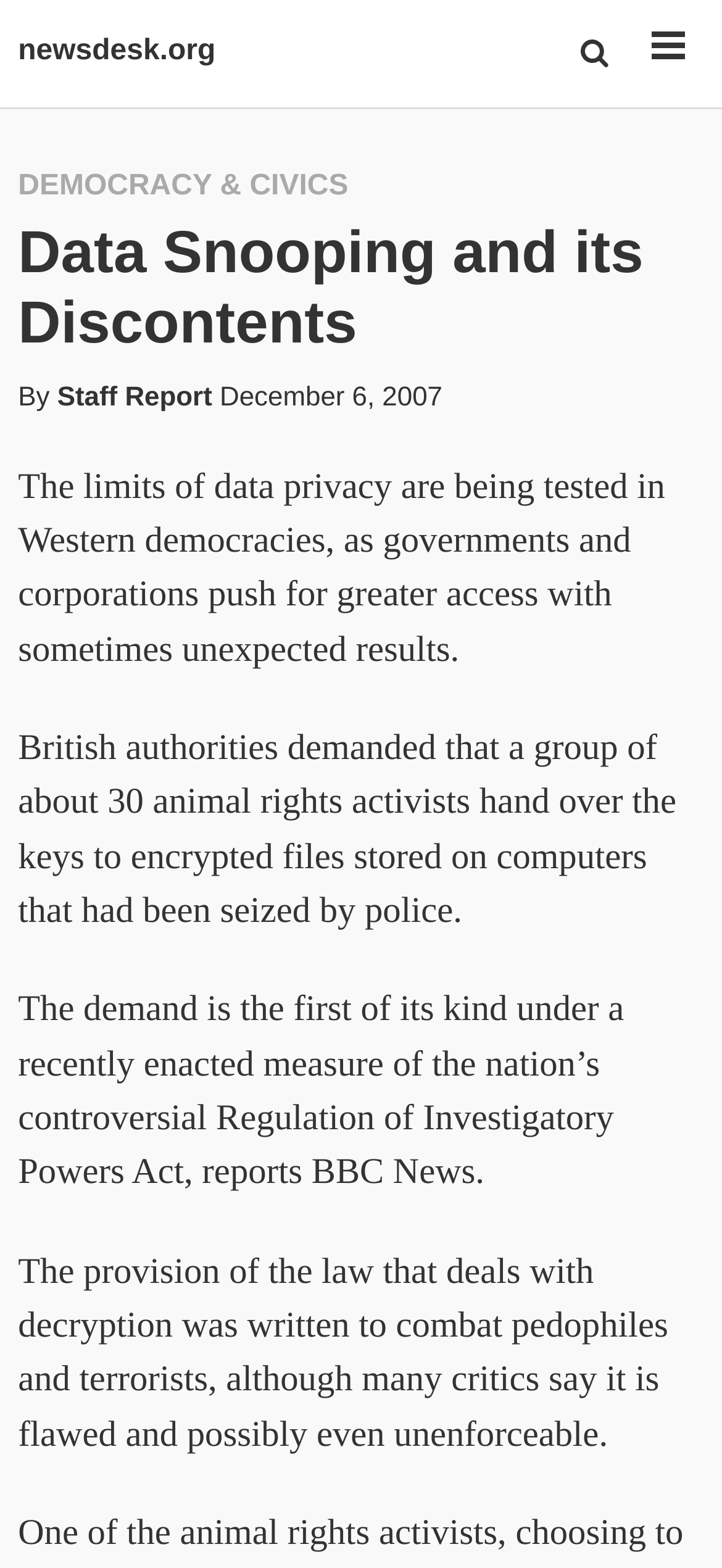Respond with a single word or phrase:
What is the name of the act mentioned in the article?

Regulation of Investigatory Powers Act